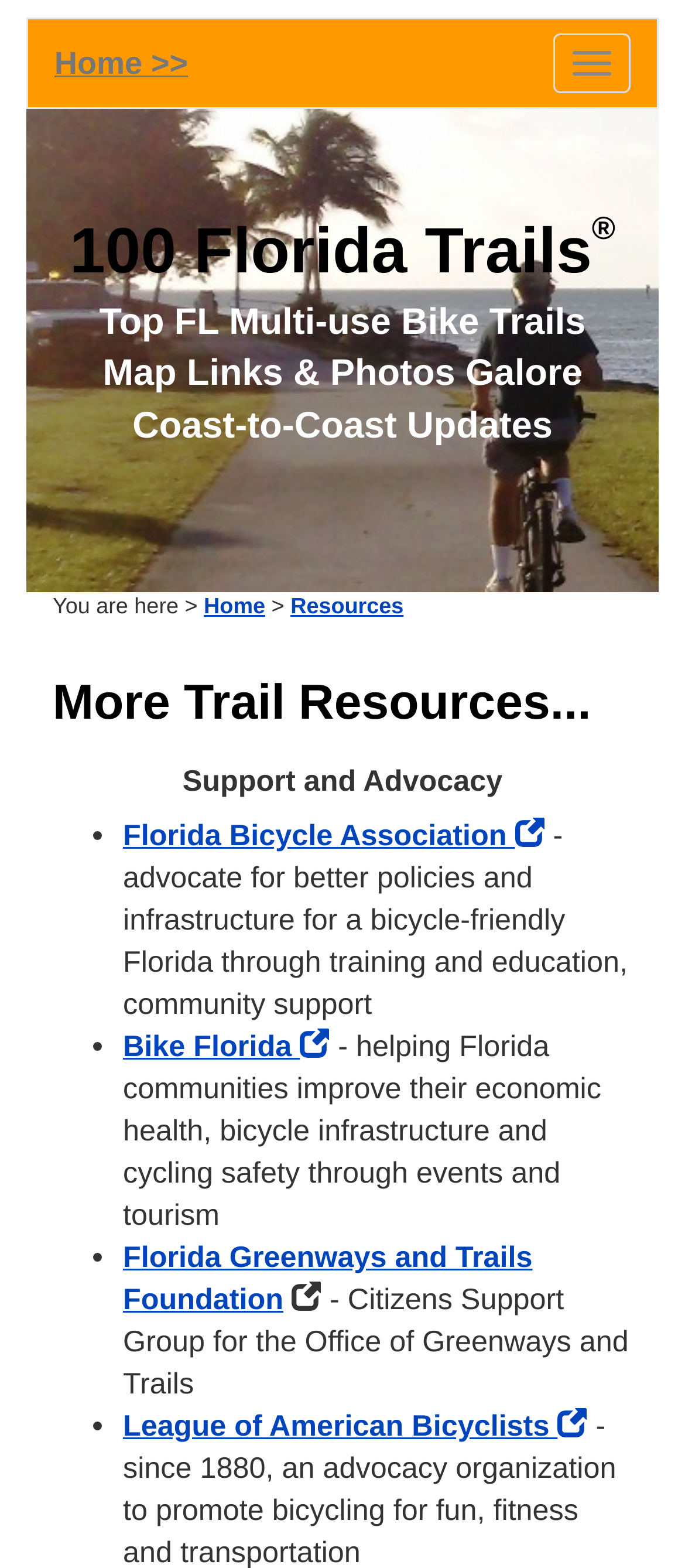Please locate the bounding box coordinates of the region I need to click to follow this instruction: "View Ideal Logic Vogue Max Range details".

None